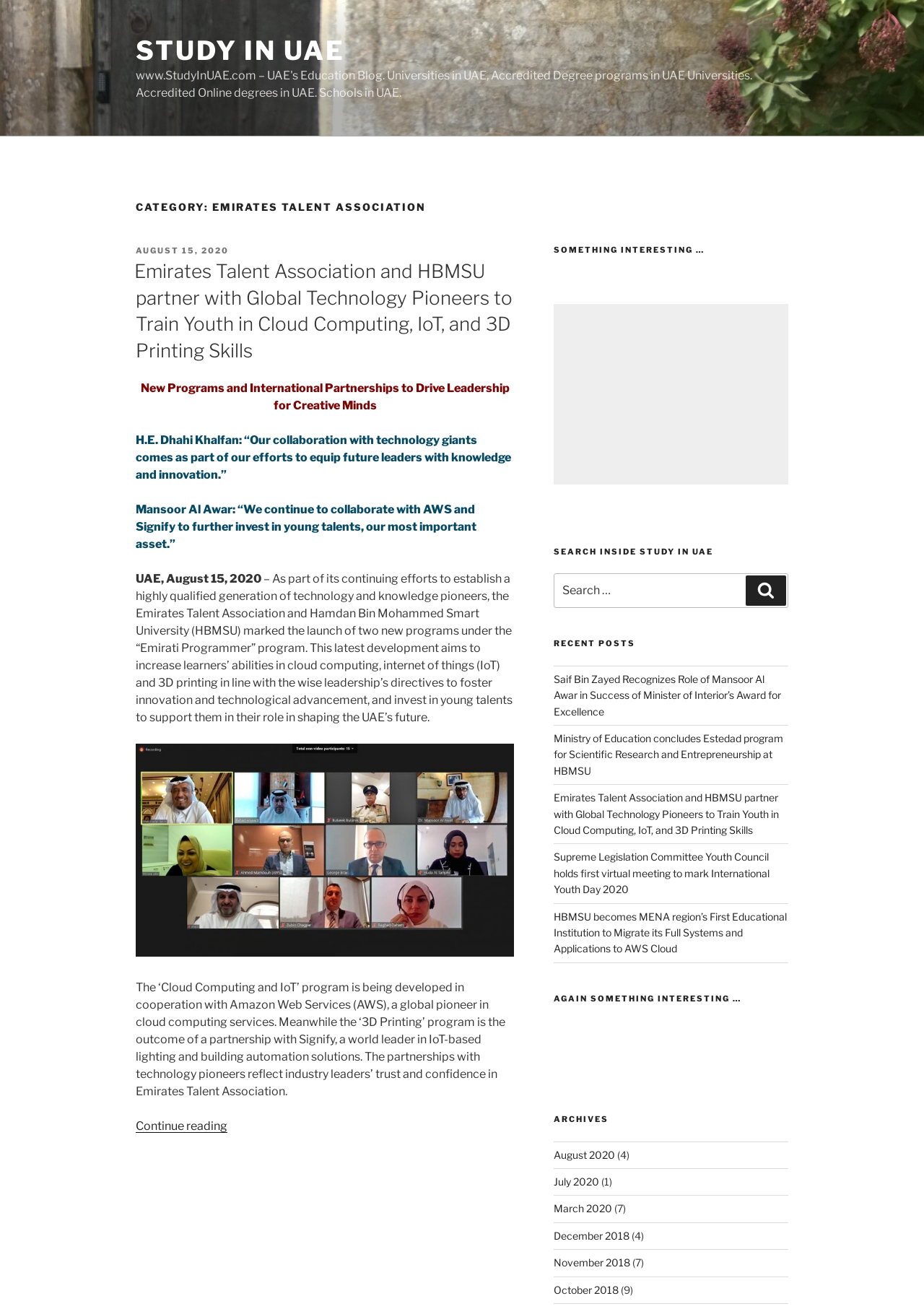Construct a comprehensive caption that outlines the webpage's structure and content.

The webpage is about the Emirates Talent Association, with a focus on studying in the UAE. At the top, there is a large image with the text "Study In UAE" and a link to "STUDY IN UAE" below it. 

Below the image, there is a main section with an article that discusses the Emirates Talent Association and Hamdan Bin Mohammed Smart University (HBMSU) partnering with global technology pioneers to train youth in cloud computing, IoT, and 3D printing skills. The article is divided into several sections, including a header, a posted date, and a main content area. The main content area has several paragraphs of text, including quotes from H.E. Dhahi Khalfan and Mansoor Al Awar, and a figure.

To the right of the main section, there are several headings and links, including "SOMETHING INTERESTING …", "SEARCH INSIDE STUDY IN UAE", "RECENT POSTS", "AGAIN SOMETHING INTERESTING …", and "ARCHIVES". The "SEARCH INSIDE STUDY IN UAE" section has a search box and a button. The "RECENT POSTS" section has several links to recent articles, including the one mentioned above. The "ARCHIVES" section has links to archives from different months, including August 2020, July 2020, March 2020, and several months from 2018.